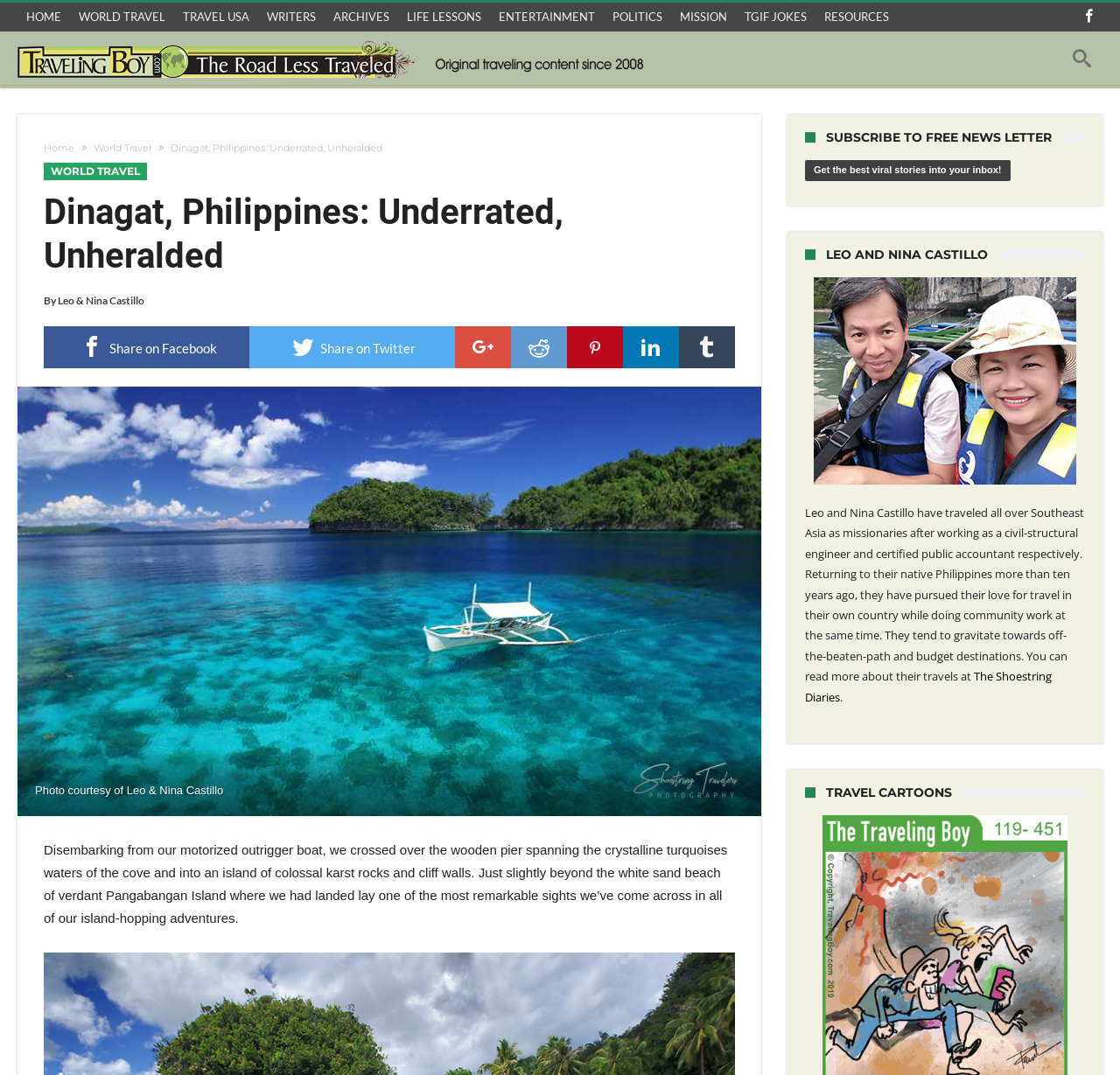Create an in-depth description of the webpage, covering main sections.

This webpage is about travel, specifically featuring an article about Dinagat, Philippines. At the top, there is a navigation menu with 11 links, including "HOME", "WORLD TRAVEL", "TRAVEL USA", and others, aligned horizontally across the page. Below the navigation menu, there is a heading "Traveling Boy" with a link and an image. 

To the right of the "Traveling Boy" heading, there is a section with a title "Dinagat, Philippines: Underrated, Unheralded" and a subheading "By Leo & Nina Castillo". This section contains a table with social media sharing links and an image of an outrigger boat at Babas Cove, Basilisa, Dinagat, Philippines. Below the image, there is a paragraph of text describing the experience of disembarking from the boat and exploring the island.

On the right side of the page, there are three sections. The first section has a heading "SUBSCRIBE TO FREE NEWS LETTER" with a link to subscribe. The second section has a heading "LEO AND NINA CASTILLO" with an image of the authors and a brief bio describing their travel experiences and background. The third section has a heading "TRAVEL CARTOONS", but it does not contain any cartoons.